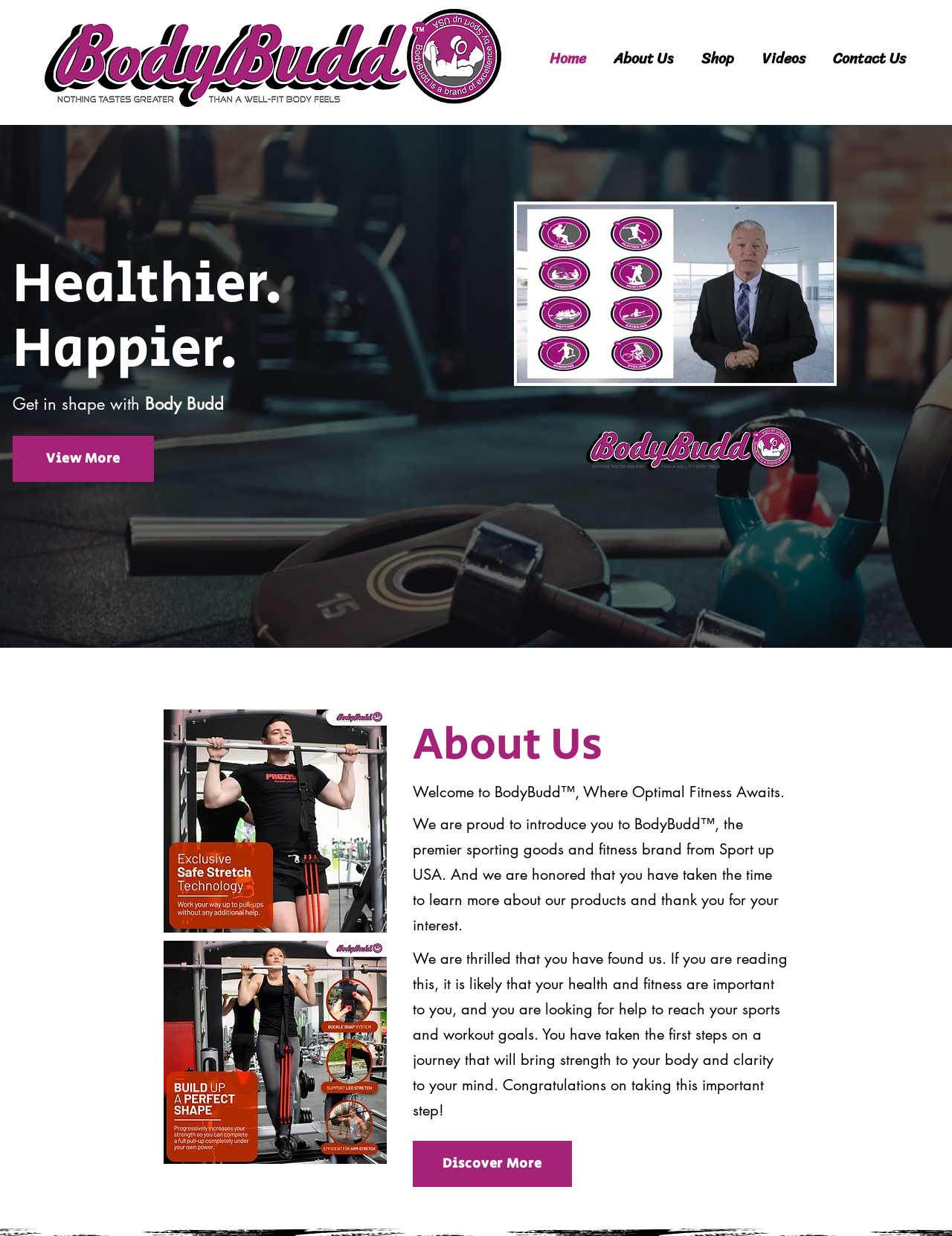Determine the bounding box coordinates of the clickable region to execute the instruction: "Click the 'Home' link". The coordinates should be four float numbers between 0 and 1, denoted as [left, top, right, bottom].

[0.566, 0.03, 0.627, 0.064]